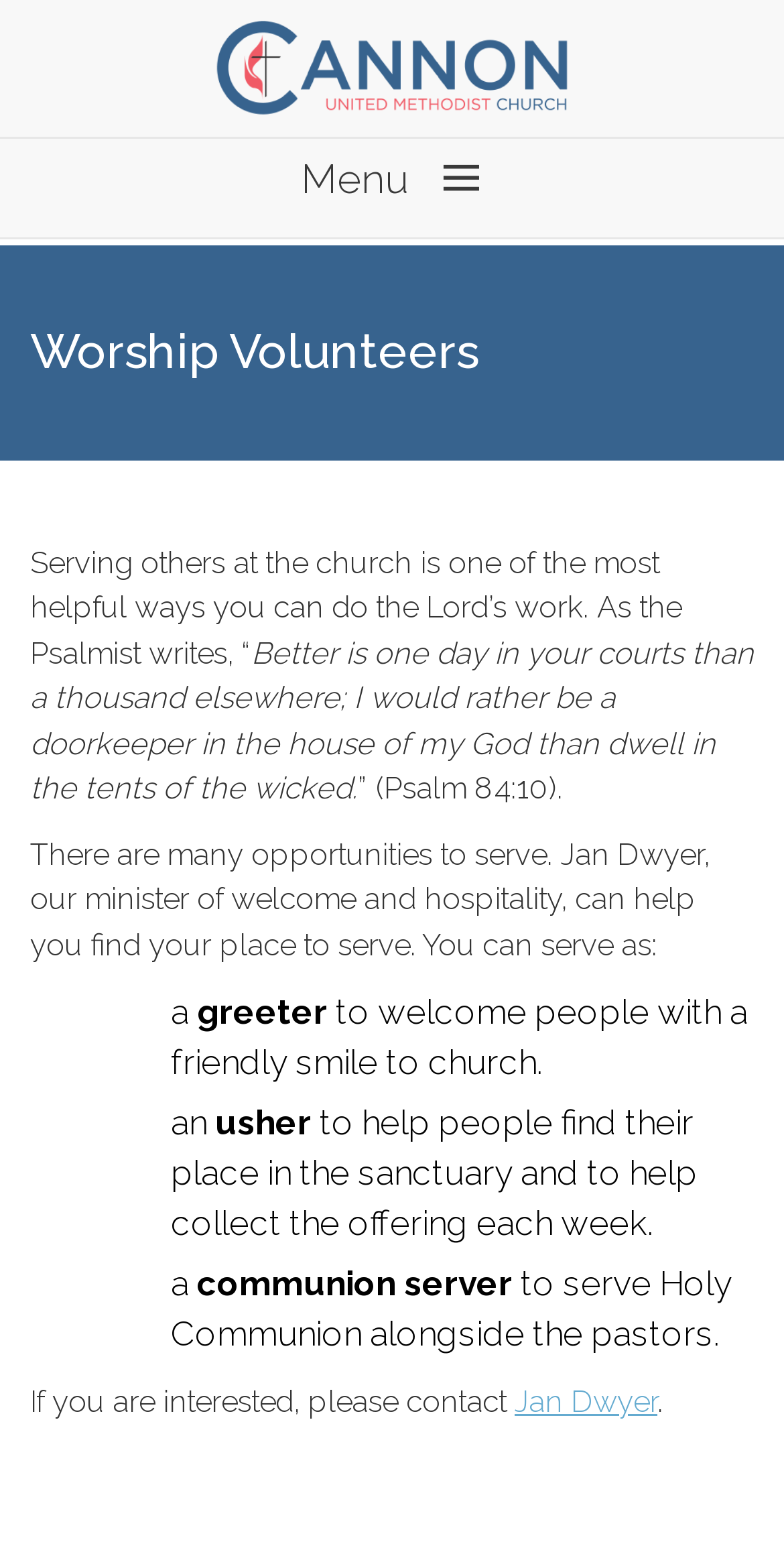Predict the bounding box coordinates of the UI element that matches this description: "alt="Cannon United Methodist Church"". The coordinates should be in the format [left, top, right, bottom] with each value between 0 and 1.

[0.269, 0.012, 0.731, 0.067]